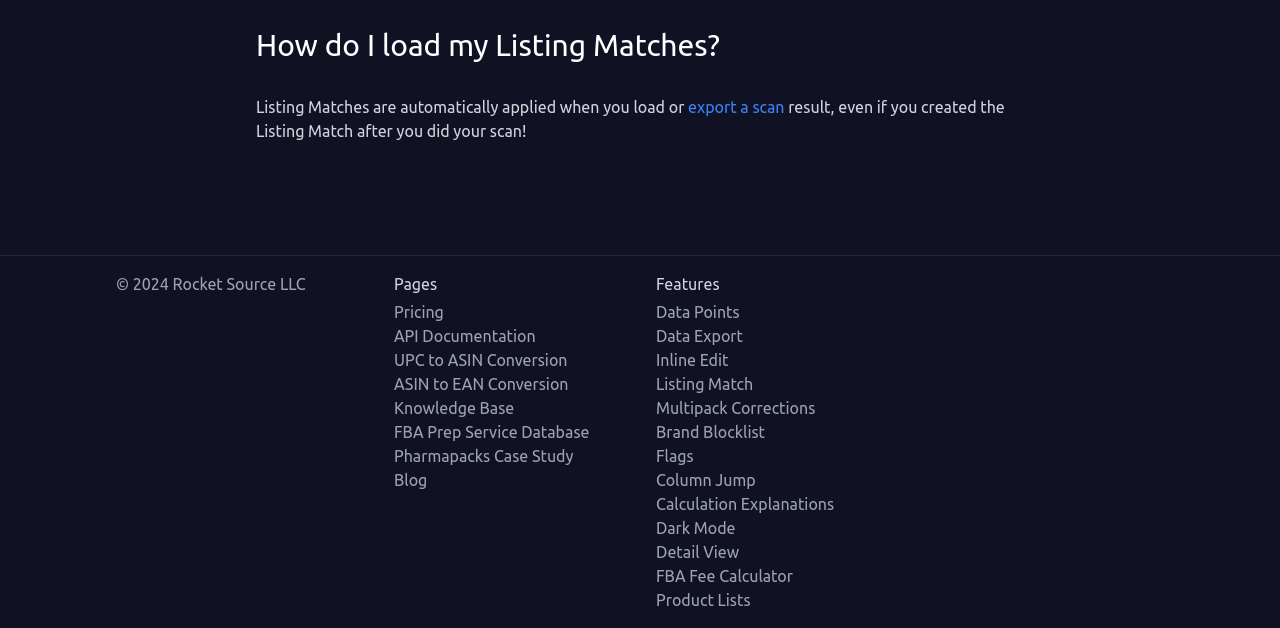What is the last feature listed?
Please answer the question with as much detail as possible using the screenshot.

I scrolled down to the 'Features' section and found the last link listed, which is 'Product Lists'.